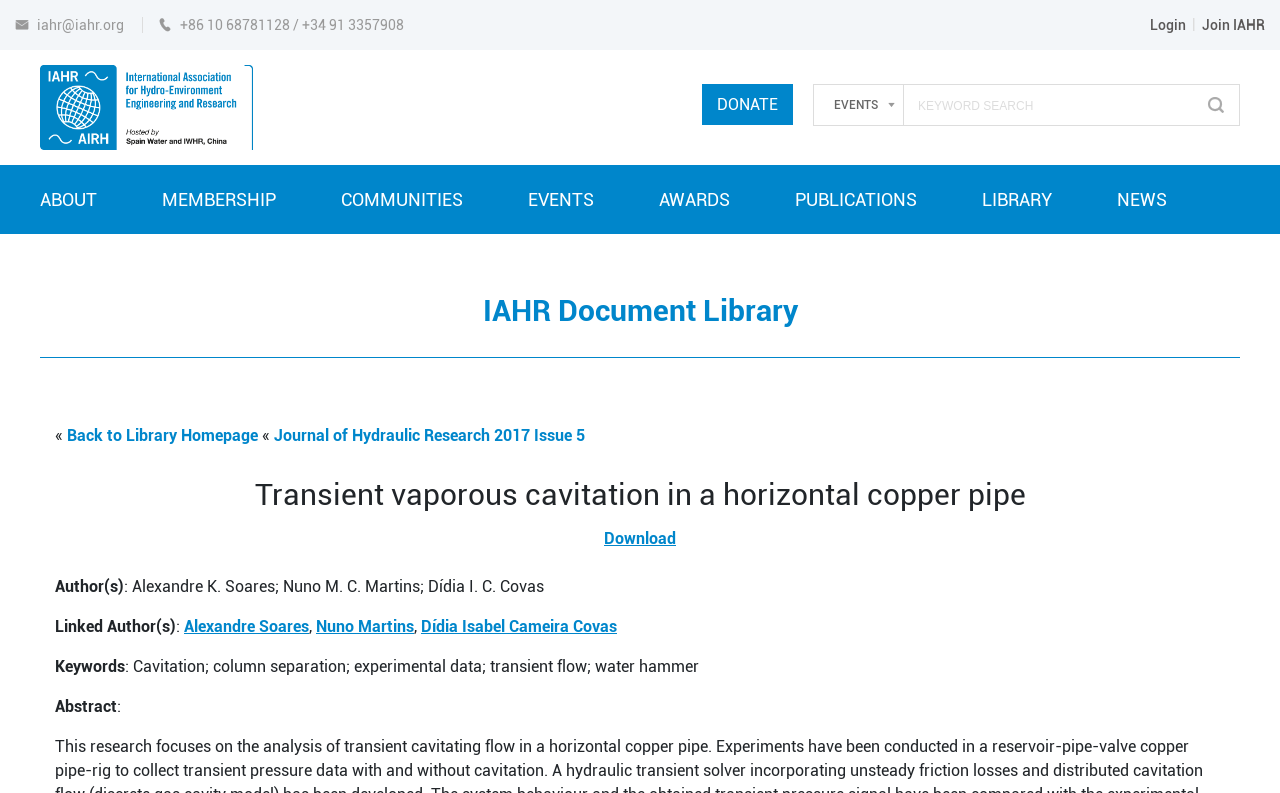Identify the bounding box coordinates for the region of the element that should be clicked to carry out the instruction: "Download the document". The bounding box coordinates should be four float numbers between 0 and 1, i.e., [left, top, right, bottom].

[0.472, 0.667, 0.528, 0.691]